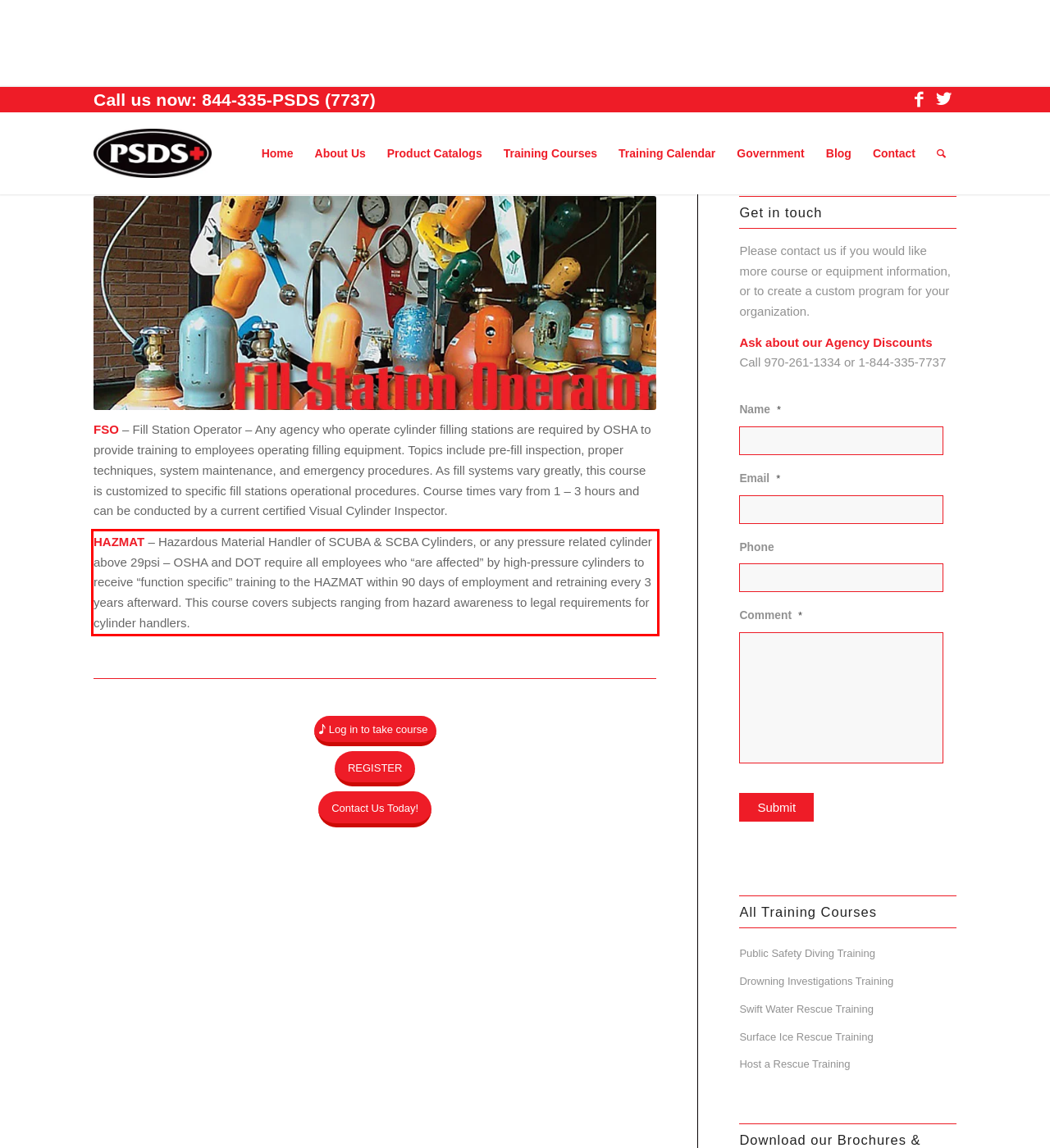Given a screenshot of a webpage, identify the red bounding box and perform OCR to recognize the text within that box.

HAZMAT – Hazardous Material Handler of SCUBA & SCBA Cylinders, or any pressure related cylinder above 29psi – OSHA and DOT require all employees who “are affected” by high-pressure cylinders to receive “function specific” training to the HAZMAT within 90 days of employment and retraining every 3 years afterward. This course covers subjects ranging from hazard awareness to legal requirements for cylinder handlers.